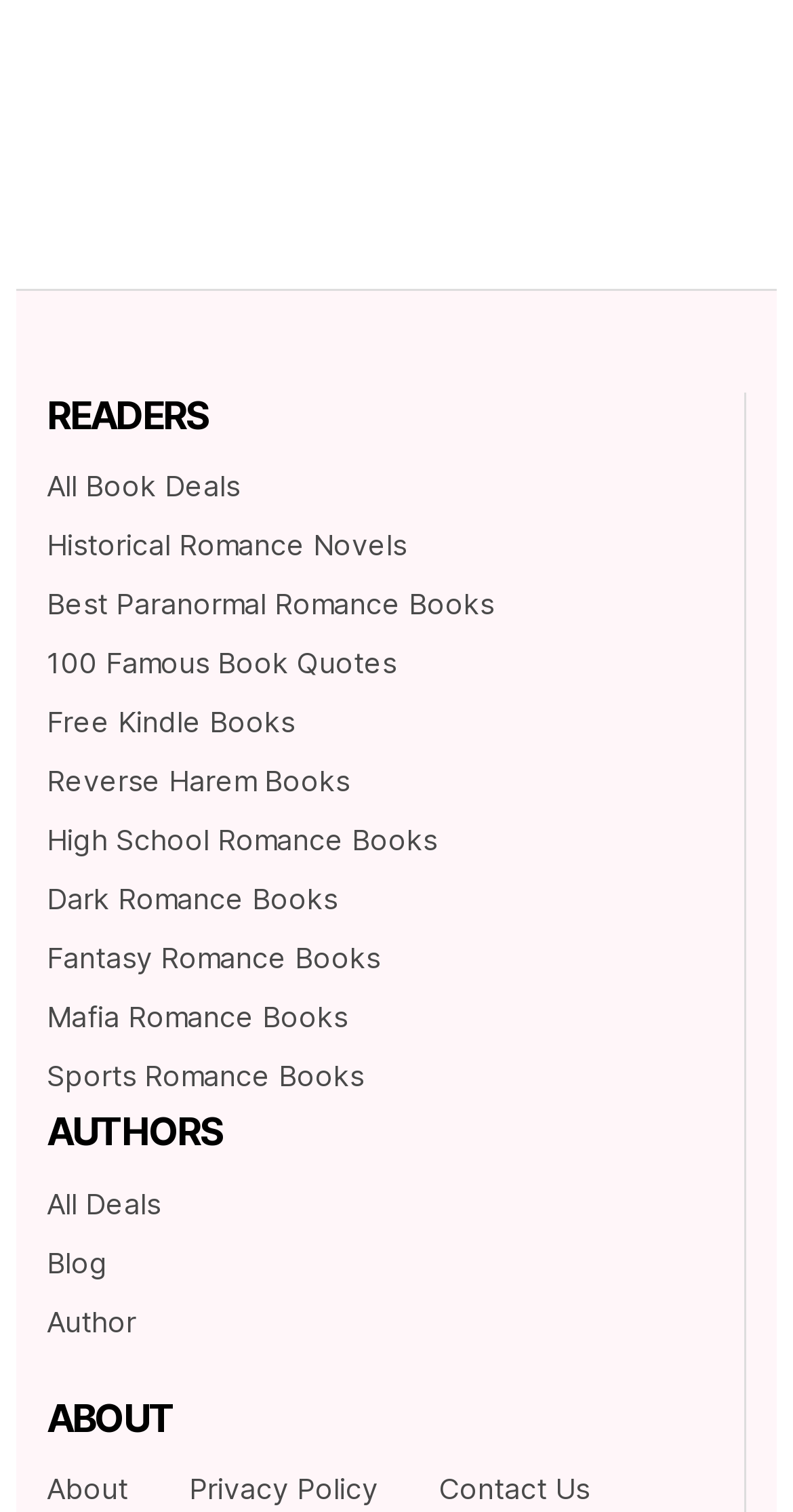Give a short answer to this question using one word or a phrase:
What is the last link in the 'READERS' category?

Sports Romance Books